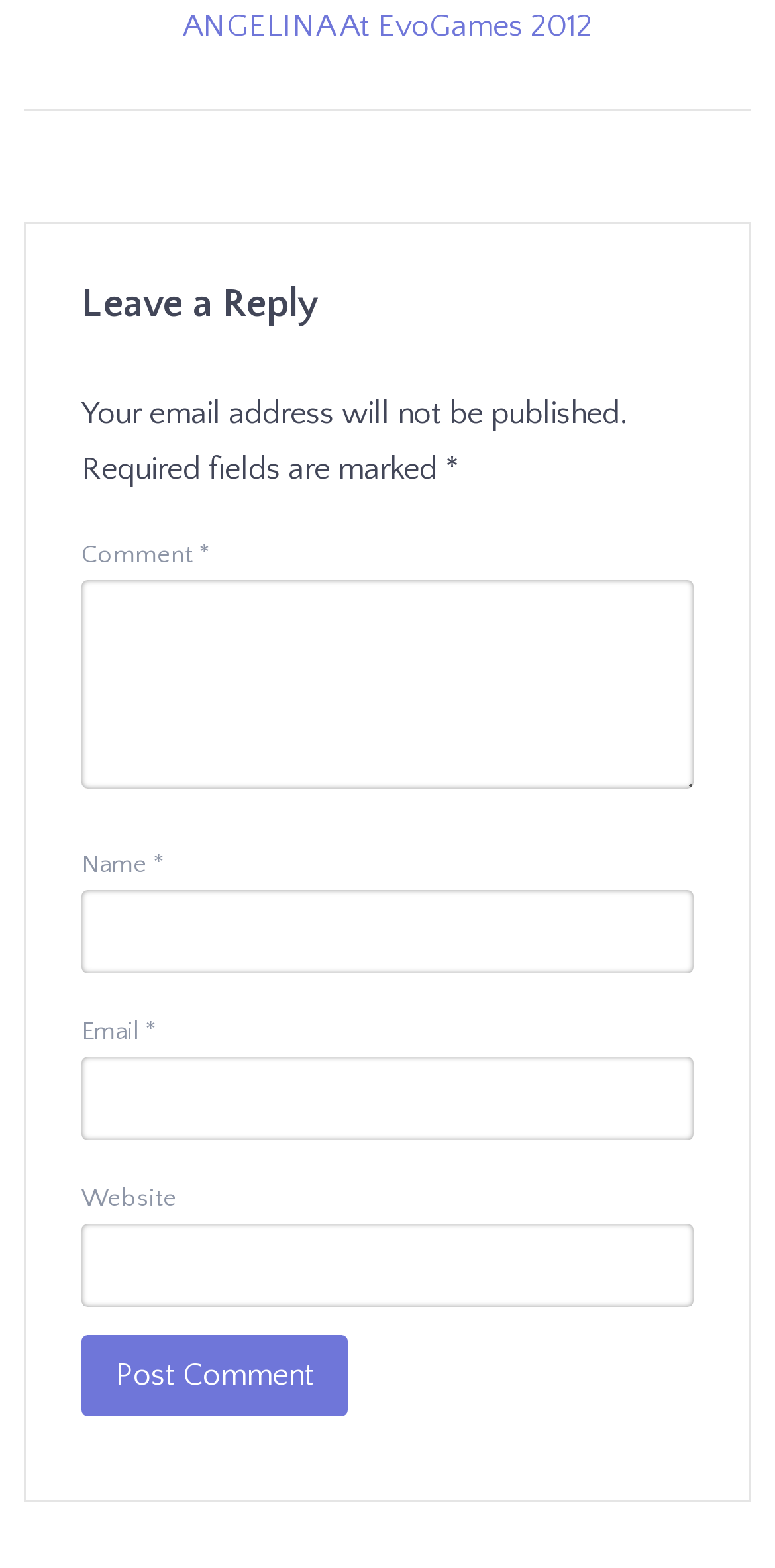Identify the bounding box of the UI component described as: "parent_node: Name * name="author"".

[0.105, 0.567, 0.895, 0.621]